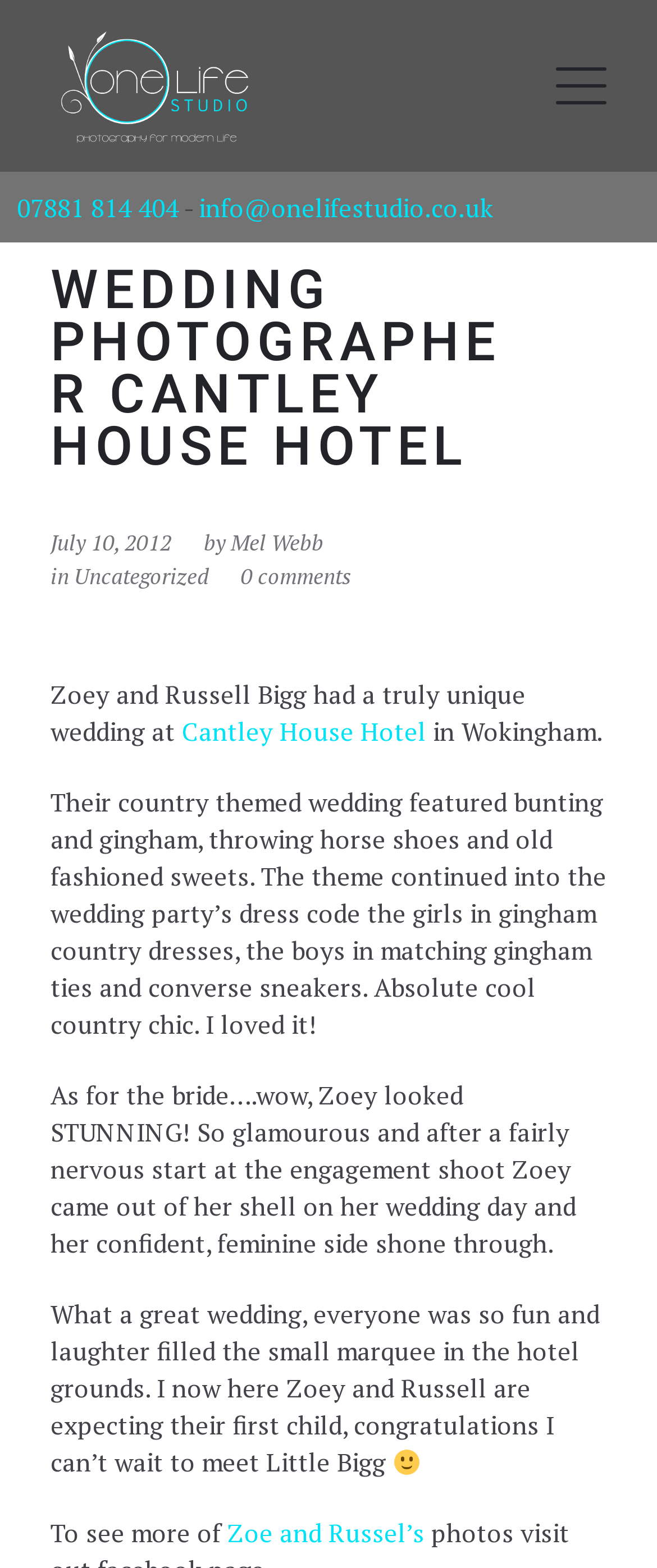Using the details in the image, give a detailed response to the question below:
Where did Zoey and Russell have their wedding?

I found the location of the wedding by reading the text 'Zoey and Russell Bigg had a truly unique wedding at Cantley House Hotel in Wokingham.' which is located in the main content area of the webpage.